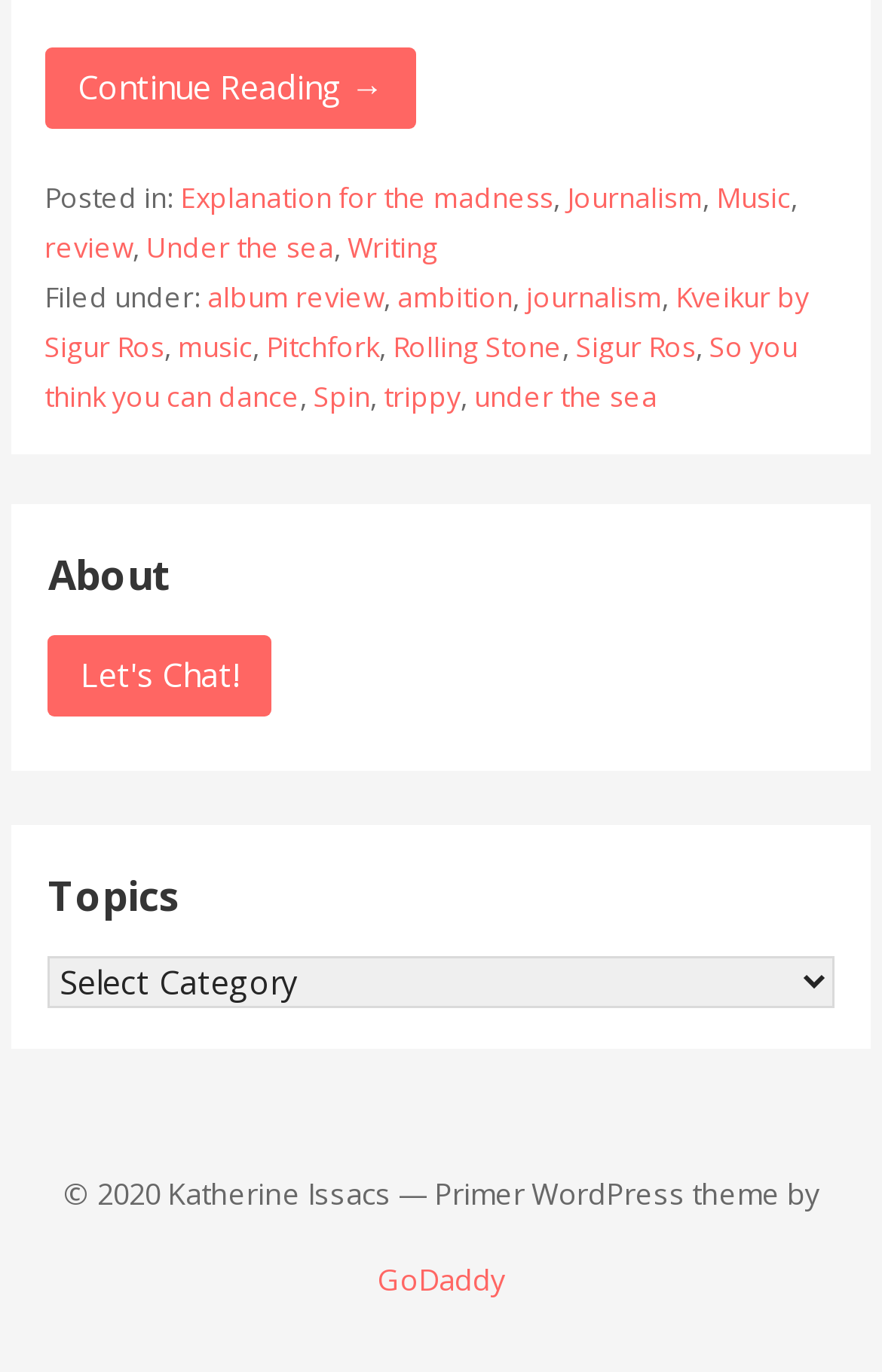Please determine the bounding box coordinates, formatted as (top-left x, top-left y, bottom-right x, bottom-right y), with all values as floating point numbers between 0 and 1. Identify the bounding box of the region described as: Let's Chat!

[0.055, 0.464, 0.308, 0.523]